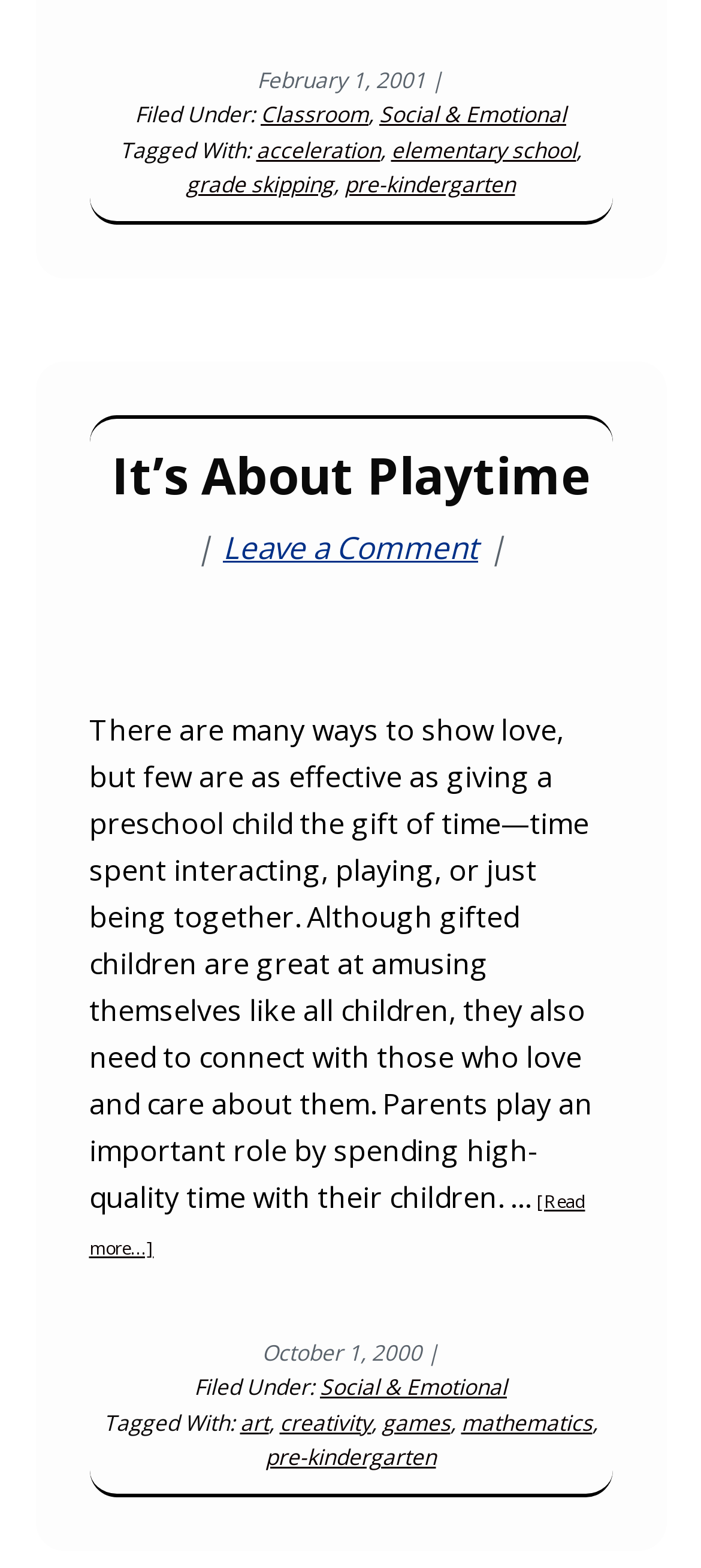Pinpoint the bounding box coordinates of the clickable element needed to complete the instruction: "Click on the 'Classroom' link". The coordinates should be provided as four float numbers between 0 and 1: [left, top, right, bottom].

[0.372, 0.063, 0.526, 0.083]